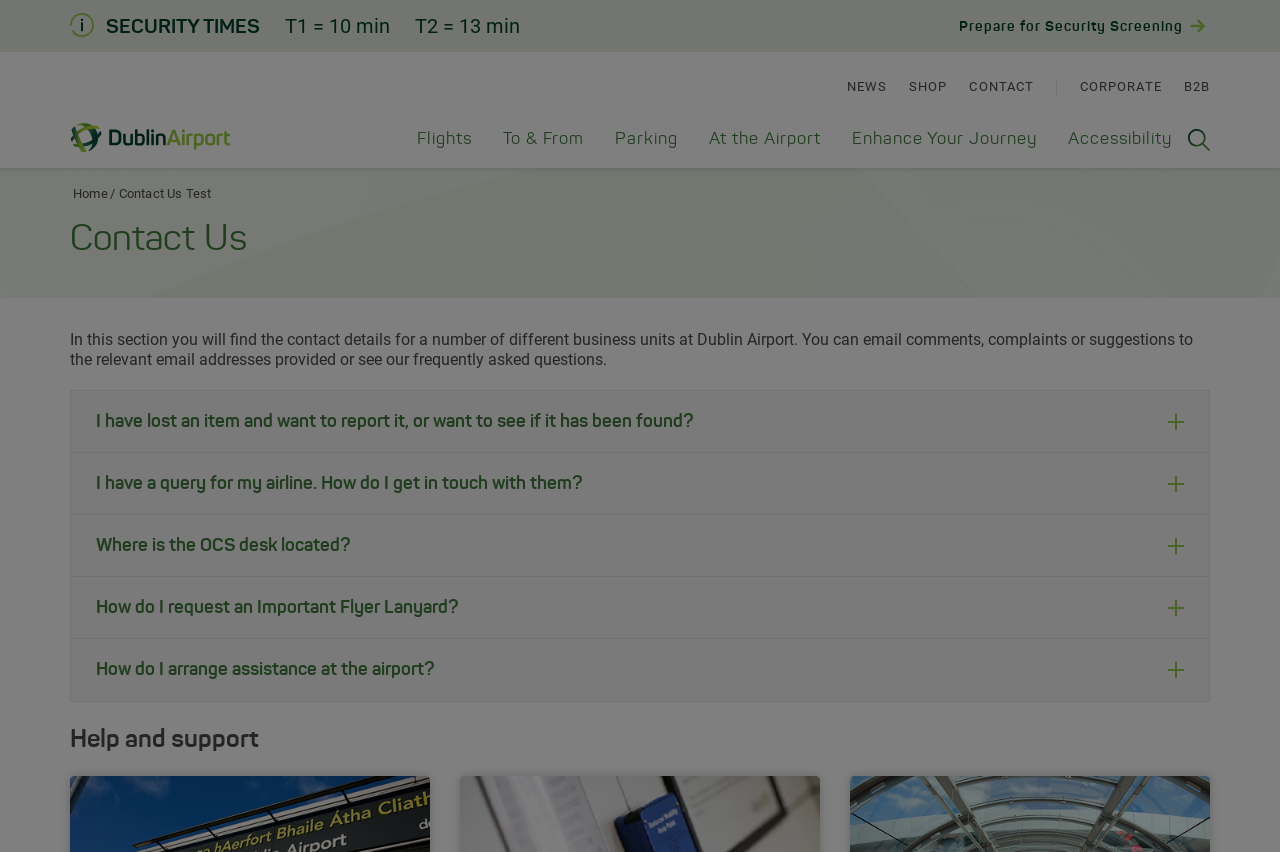What is the name of the airport?
Based on the image, respond with a single word or phrase.

Dublin Airport